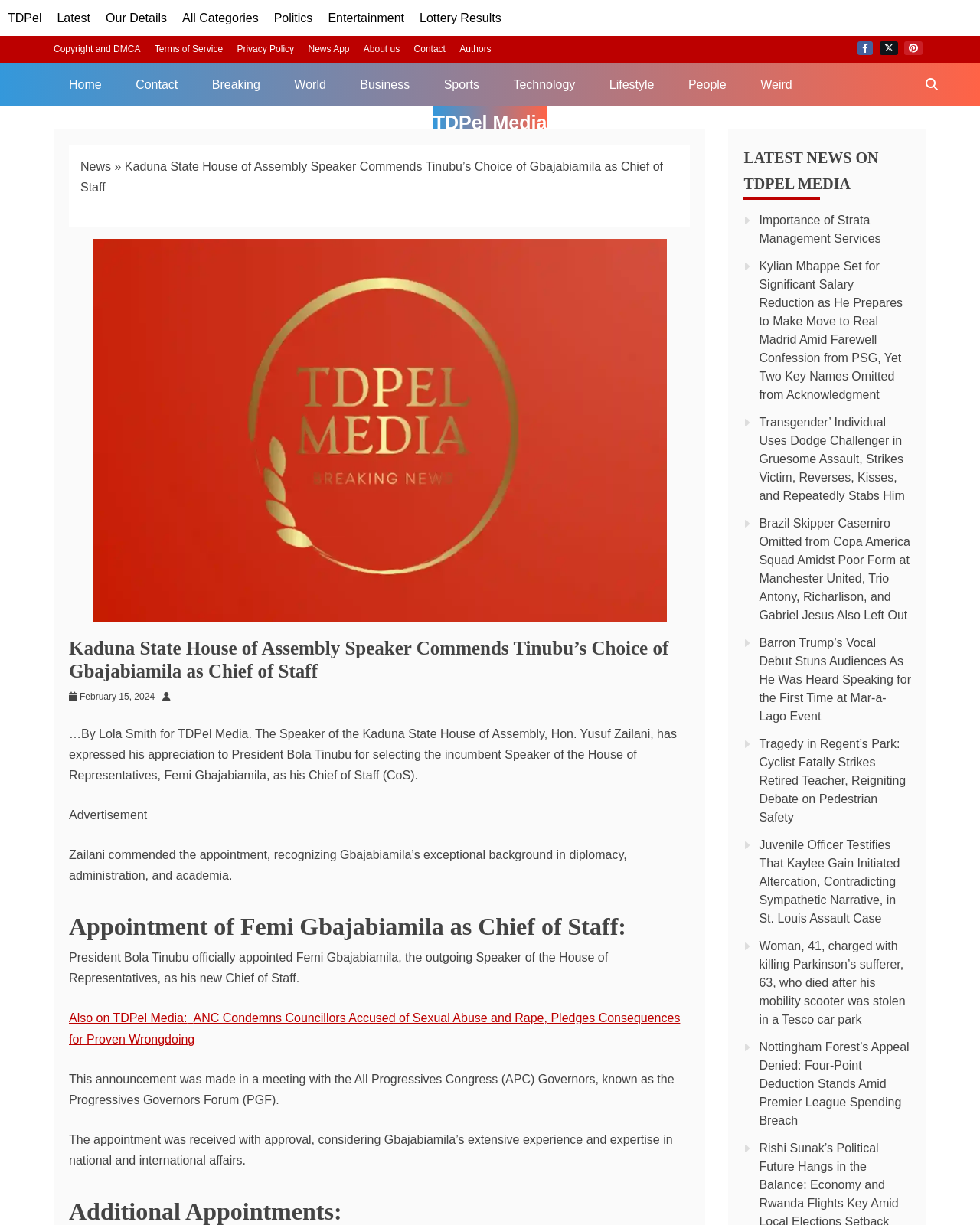What is the title or heading displayed on the webpage?

Kaduna State House of Assembly Speaker Commends Tinubu’s Choice of Gbajabiamila as Chief of Staff